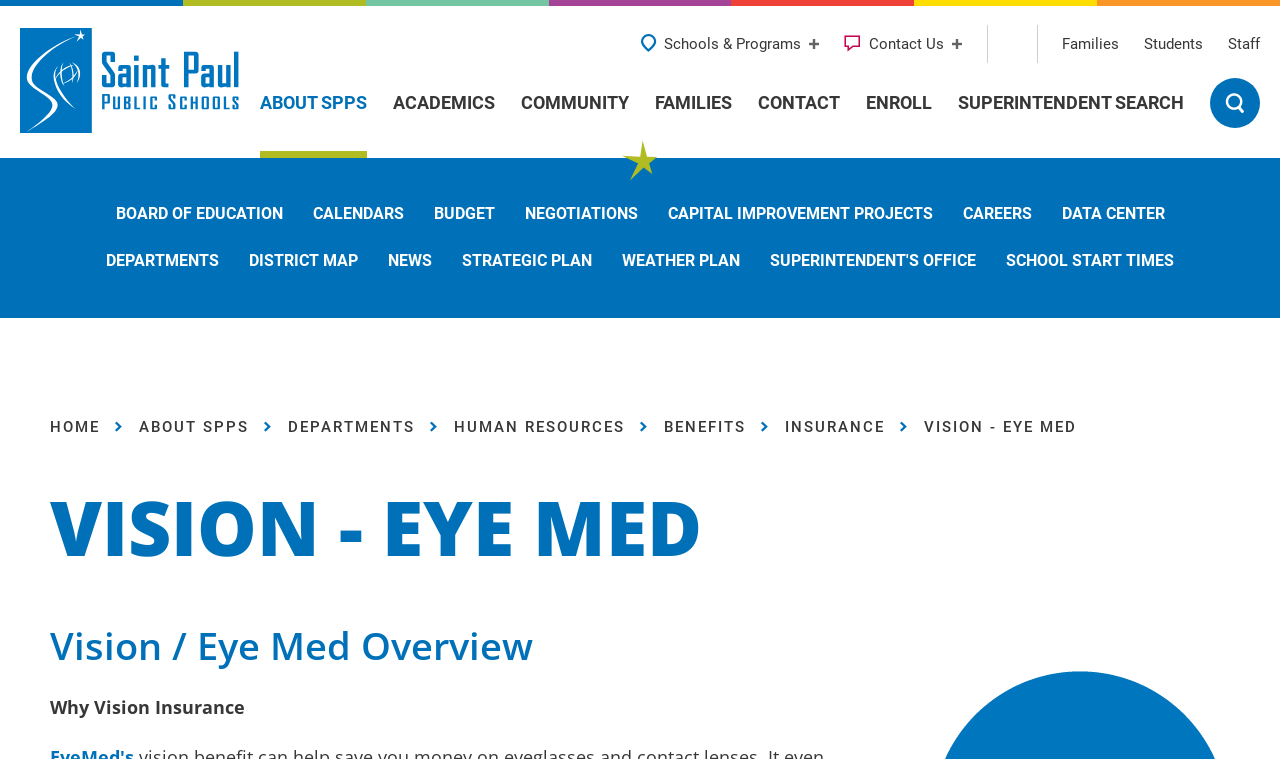Please give a one-word or short phrase response to the following question: 
How many buttons are there in the top navigation bar?

3